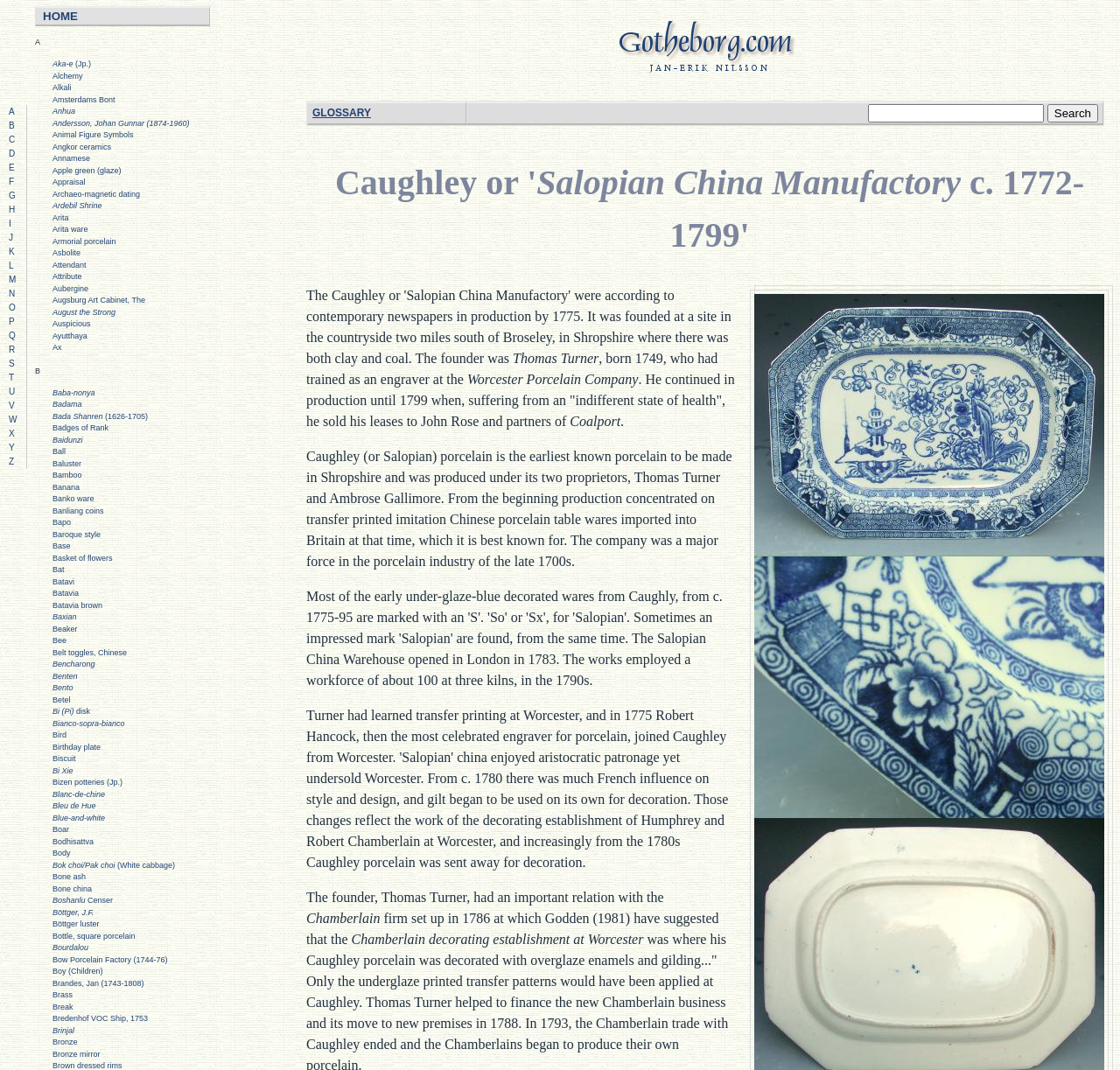Please identify the bounding box coordinates of the area that needs to be clicked to fulfill the following instruction: "Read about Caughley or 'Salopian China Manufactory c. 1772-1799'."

[0.273, 0.146, 0.994, 0.245]